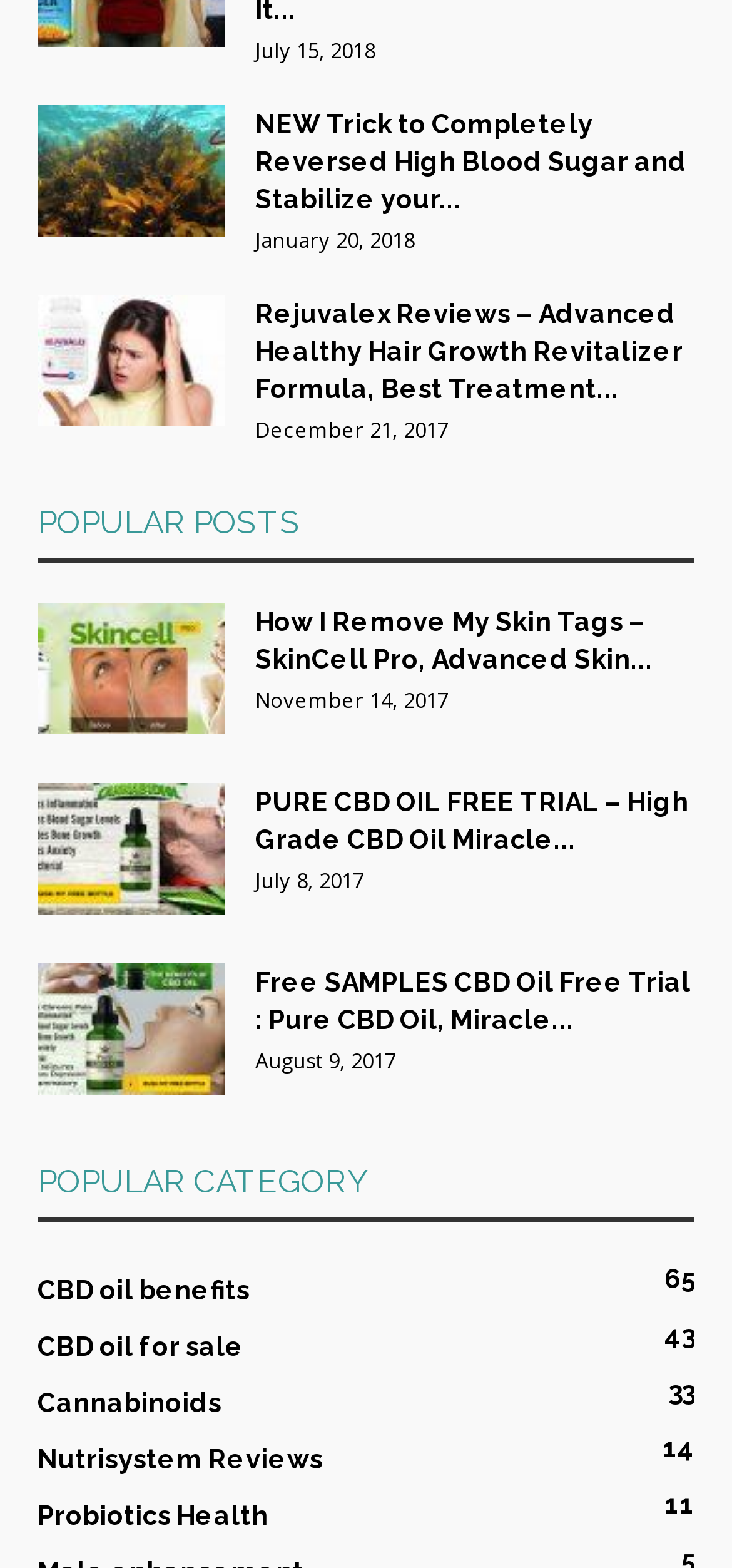Based on the visual content of the image, answer the question thoroughly: How many links are under the 'POPULAR POSTS' heading?

I counted the links under the 'POPULAR POSTS' heading and found five links, each with a title and an image.